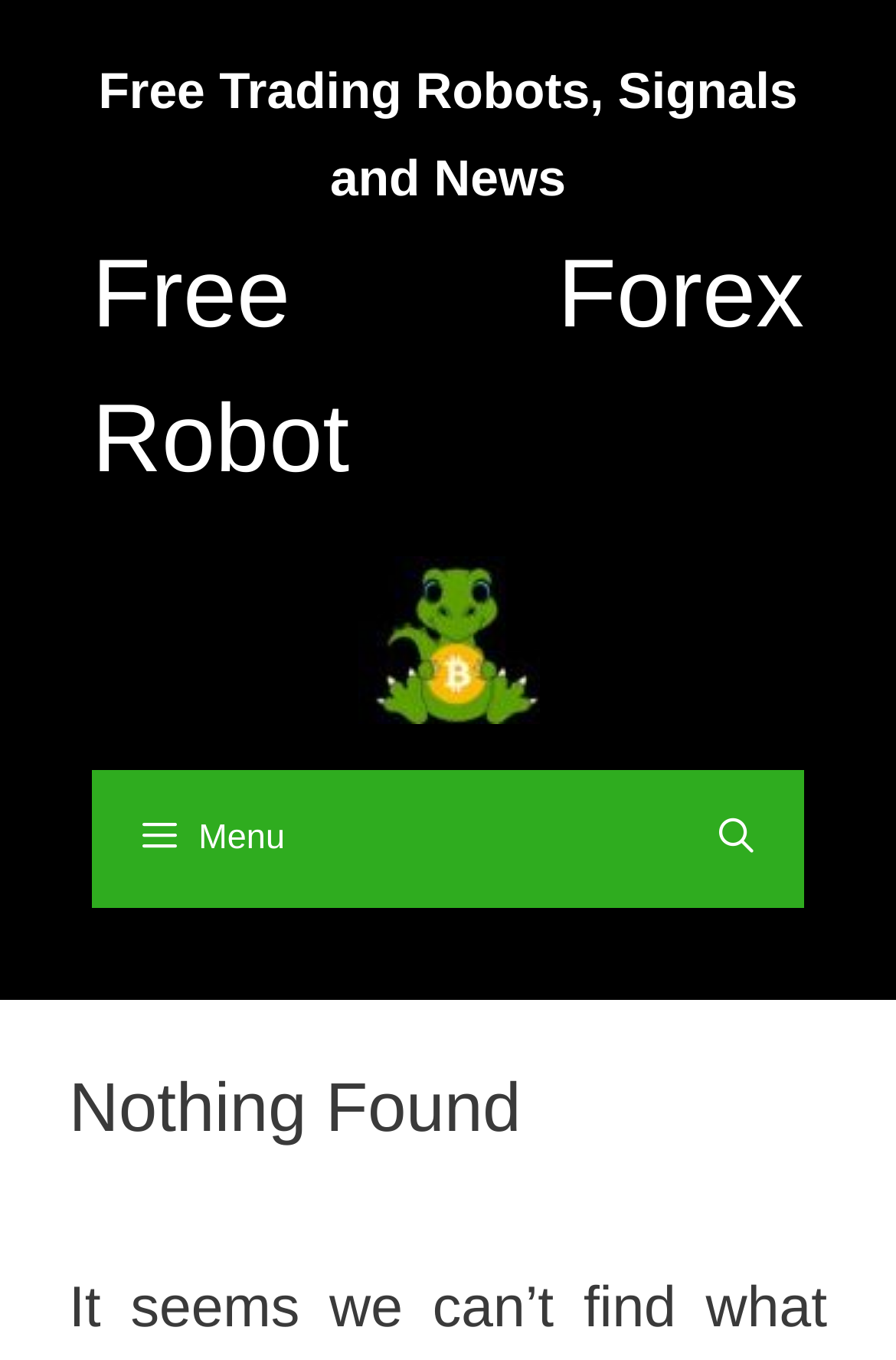Locate the bounding box of the user interface element based on this description: "1262".

None